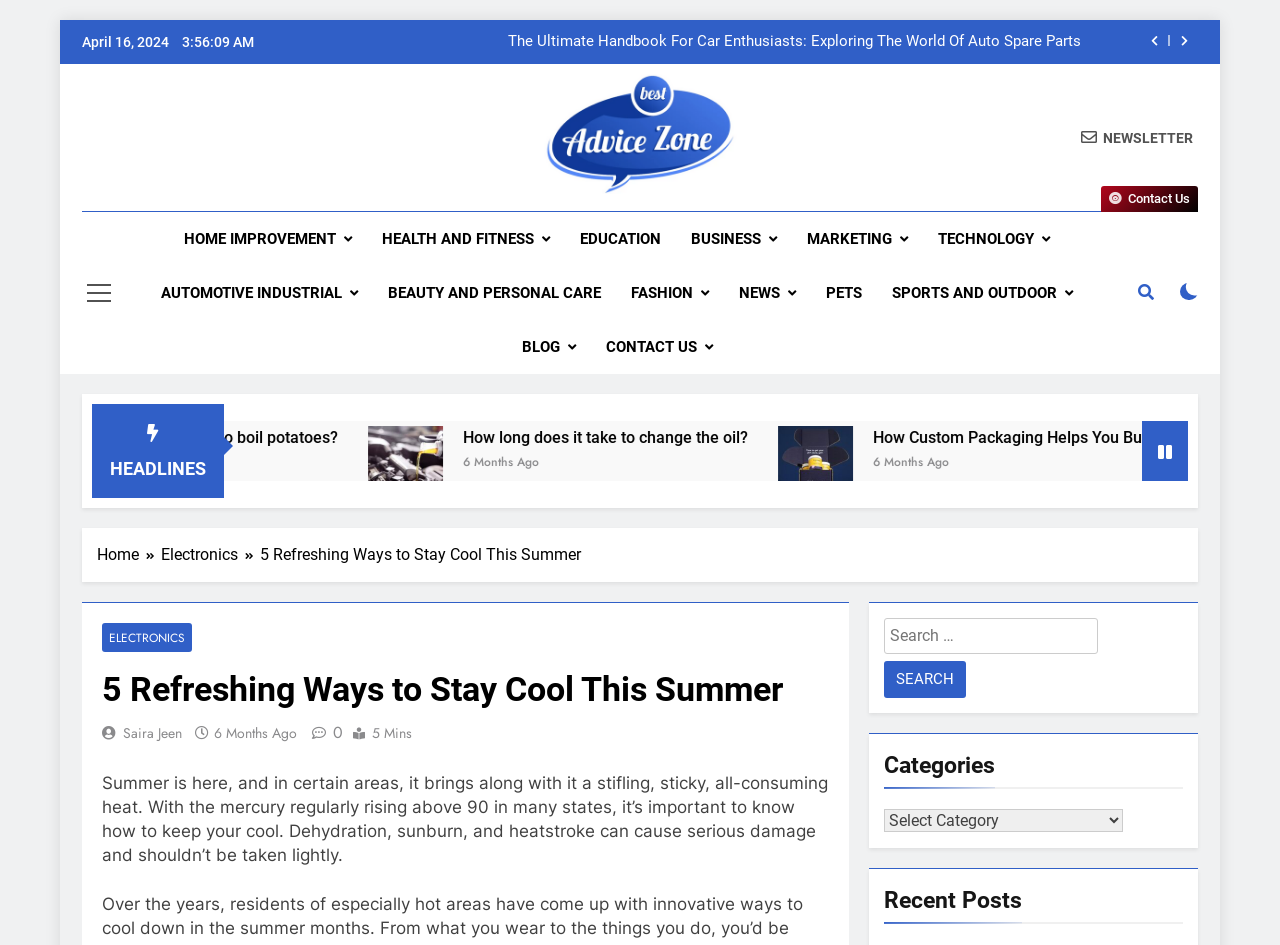How many minutes does it take to read the article?
Using the information from the image, answer the question thoroughly.

The time it takes to read the article can be found in a static text element, which says '5 Mins' and indicates the estimated reading time of the article.